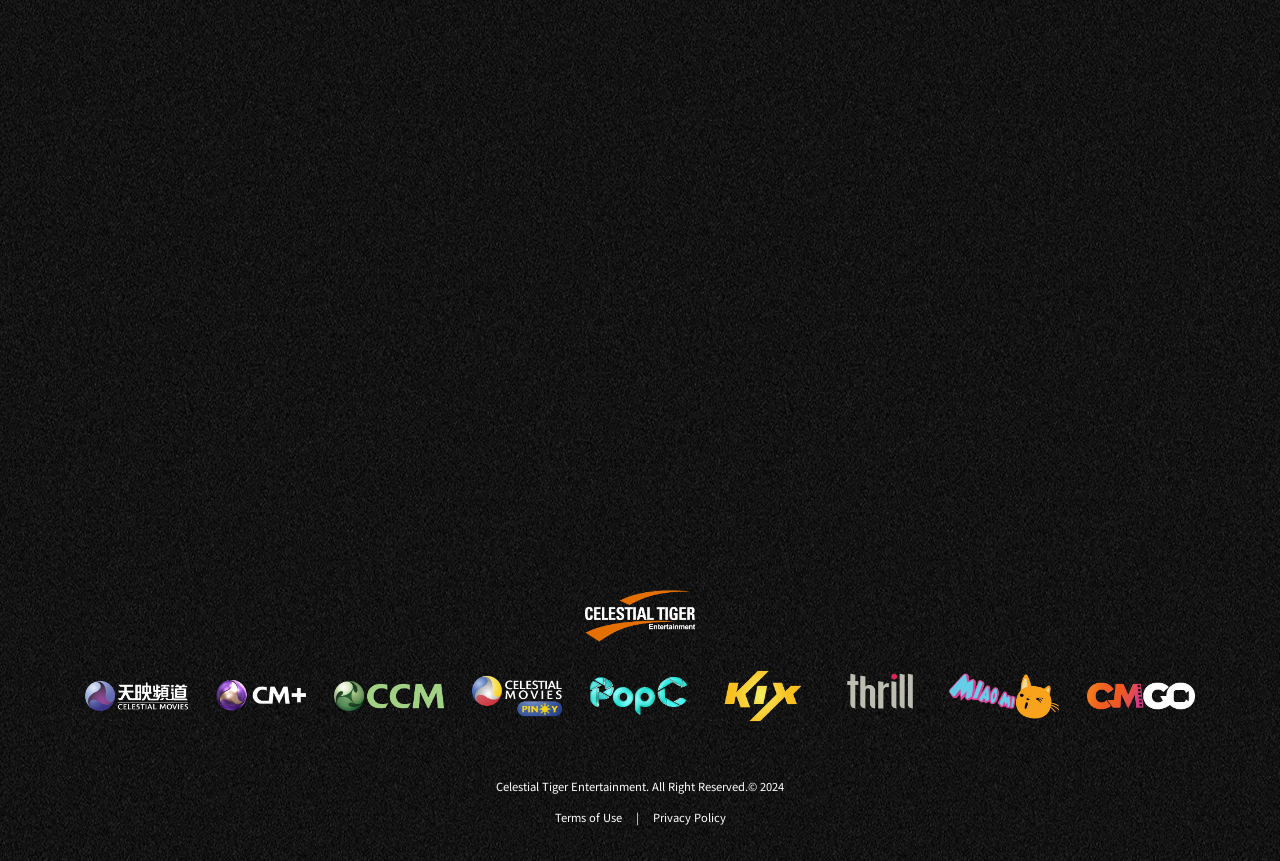Using a single word or phrase, answer the following question: 
Who is the director of the second movie?

Li Han-hsiang